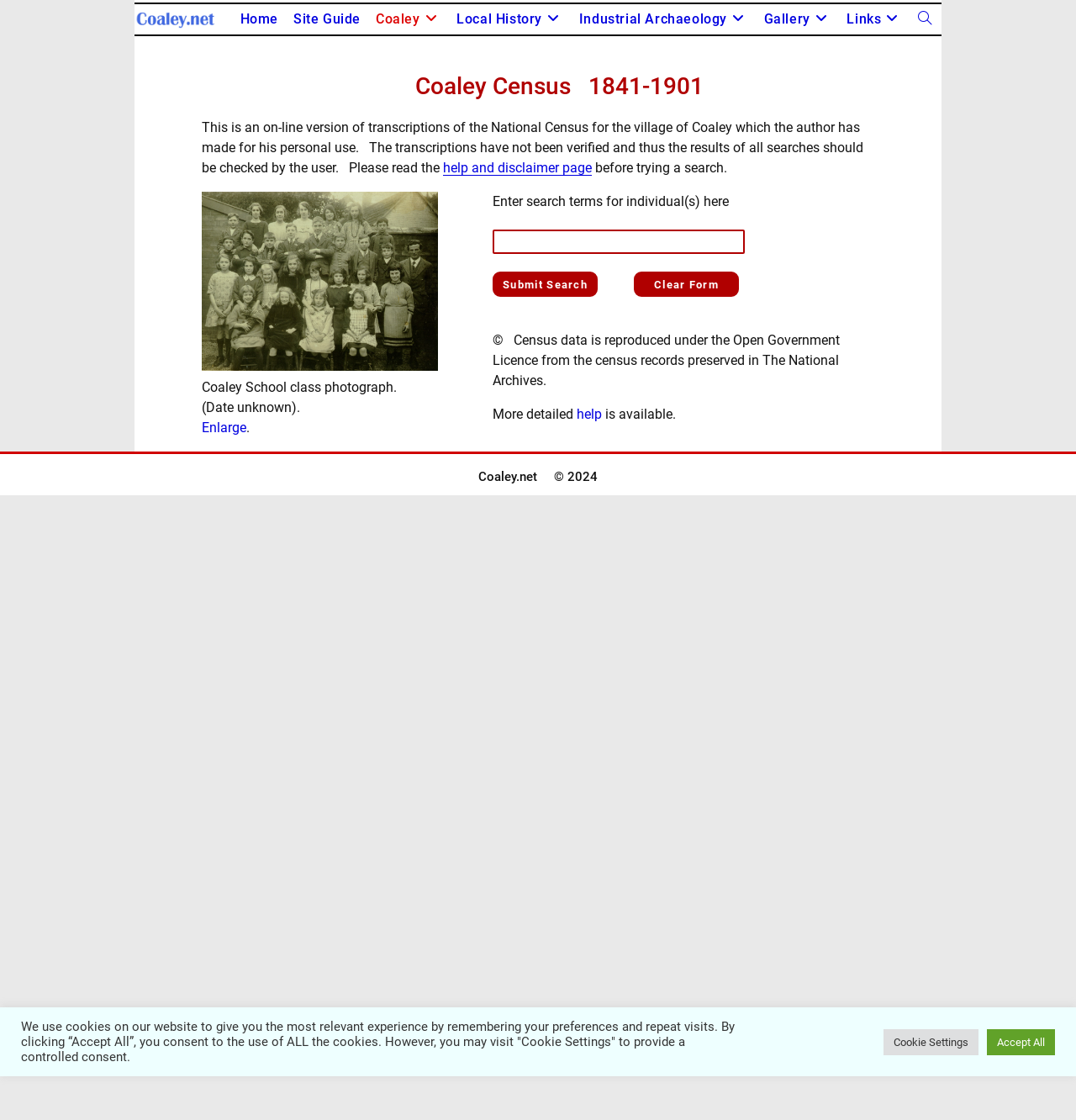What should users do before searching the census records?
Provide a fully detailed and comprehensive answer to the question.

According to the text on the webpage, users should read the help and disclaimer page before searching the census records to ensure that they understand the limitations and potential errors in the transcriptions.